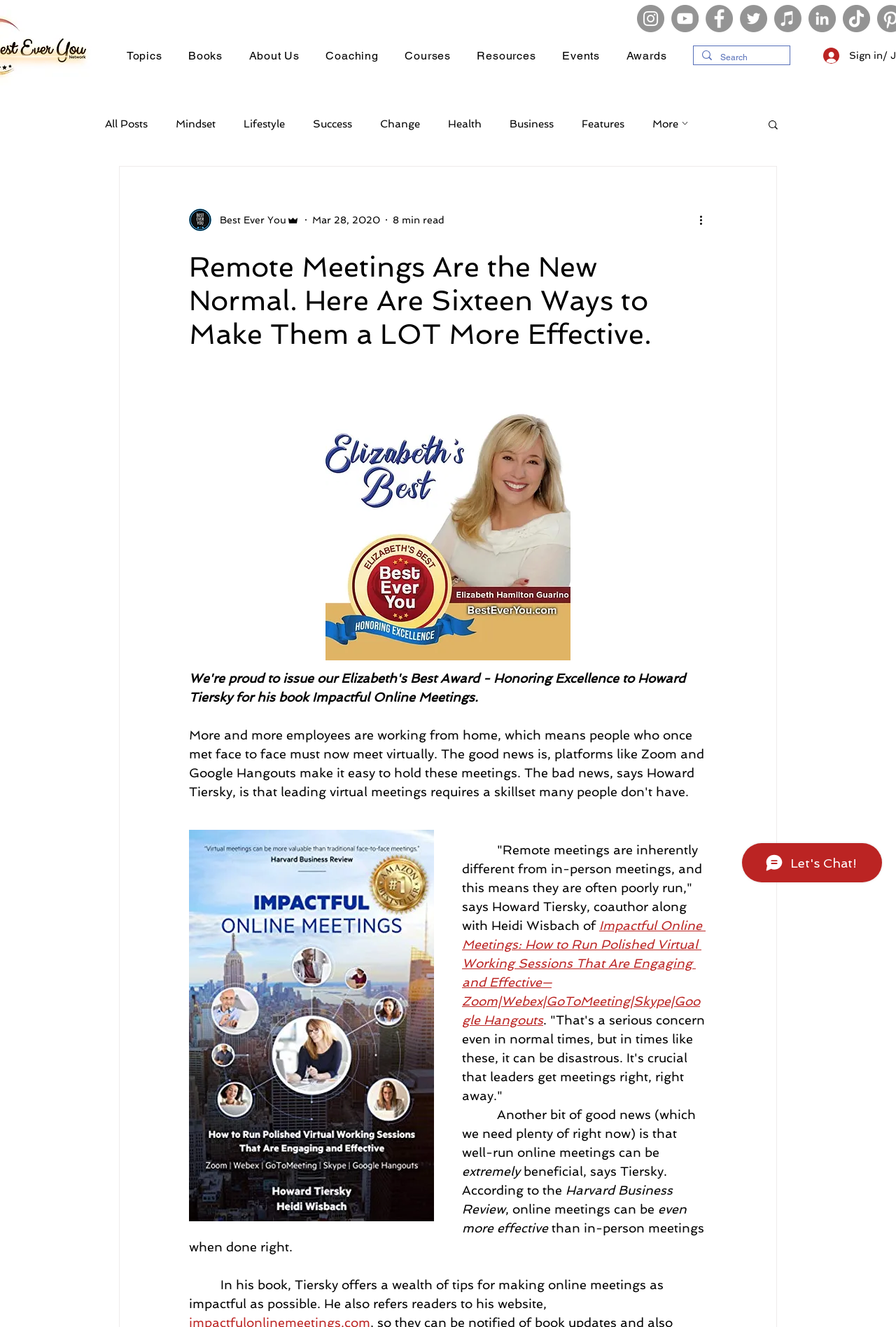Given the element description "Business" in the screenshot, predict the bounding box coordinates of that UI element.

[0.569, 0.089, 0.618, 0.098]